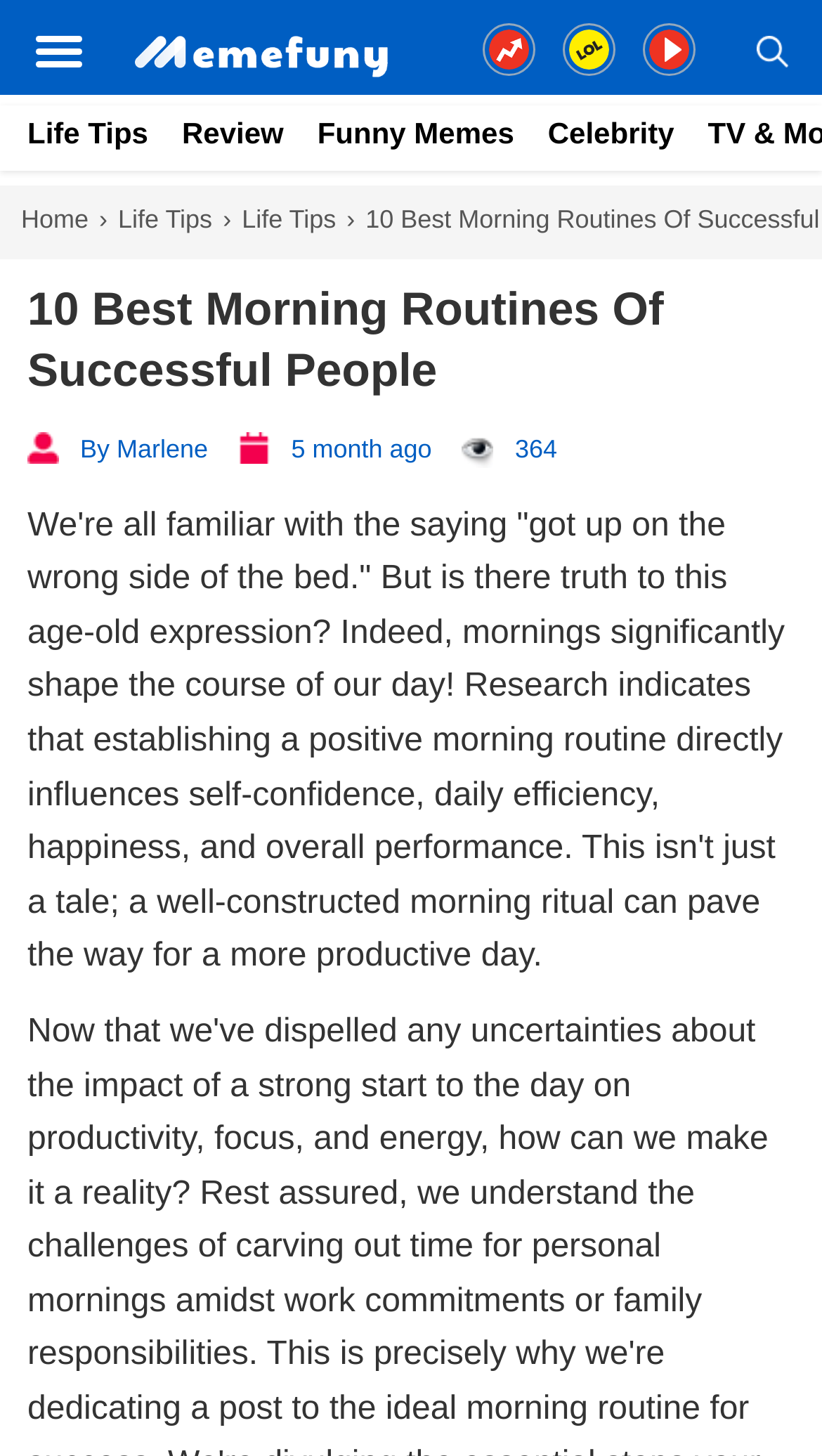Can you find and provide the title of the webpage?

10 Best Morning Routines Of Successful People